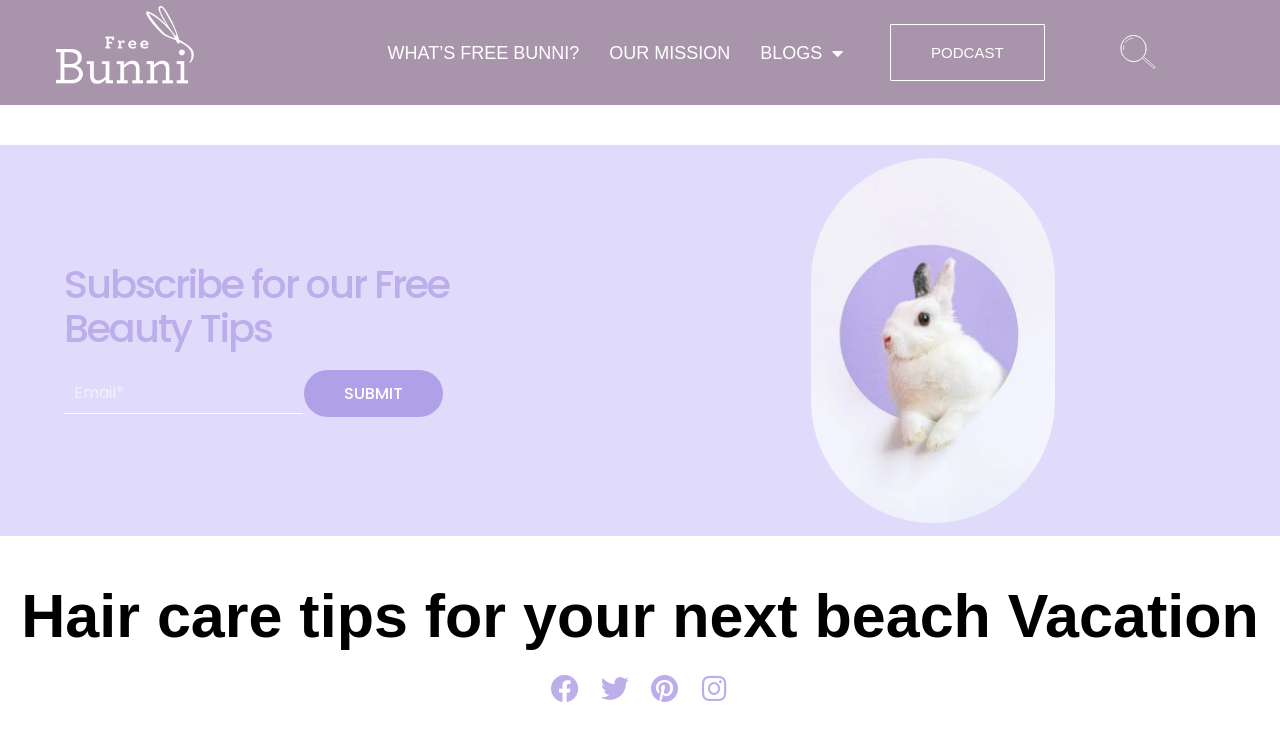Please identify the bounding box coordinates of the element's region that should be clicked to execute the following instruction: "Search for something". The bounding box coordinates must be four float numbers between 0 and 1, i.e., [left, top, right, bottom].

None